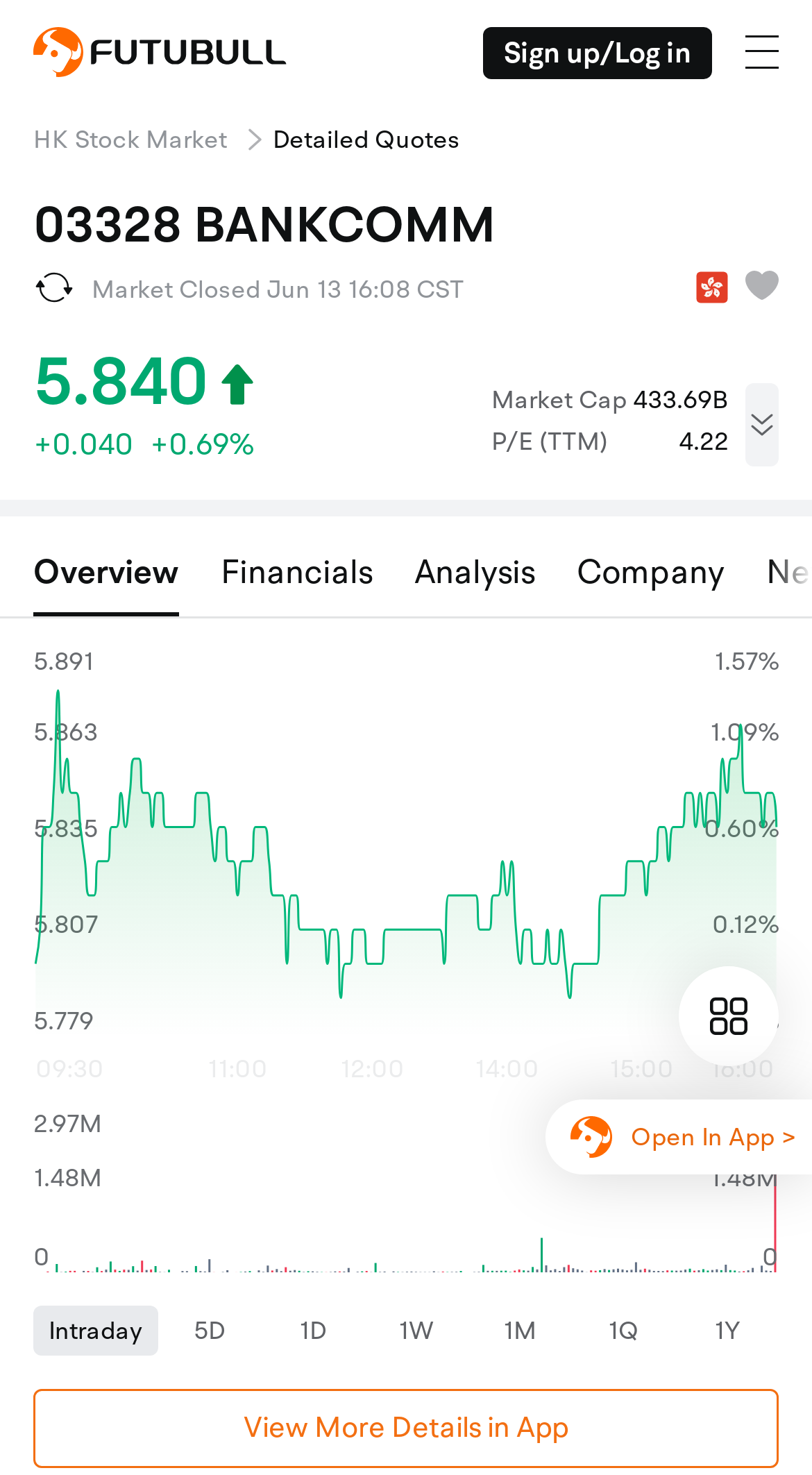Provide the bounding box coordinates of the HTML element this sentence describes: "Overview". The bounding box coordinates consist of four float numbers between 0 and 1, i.e., [left, top, right, bottom].

[0.041, 0.373, 0.221, 0.418]